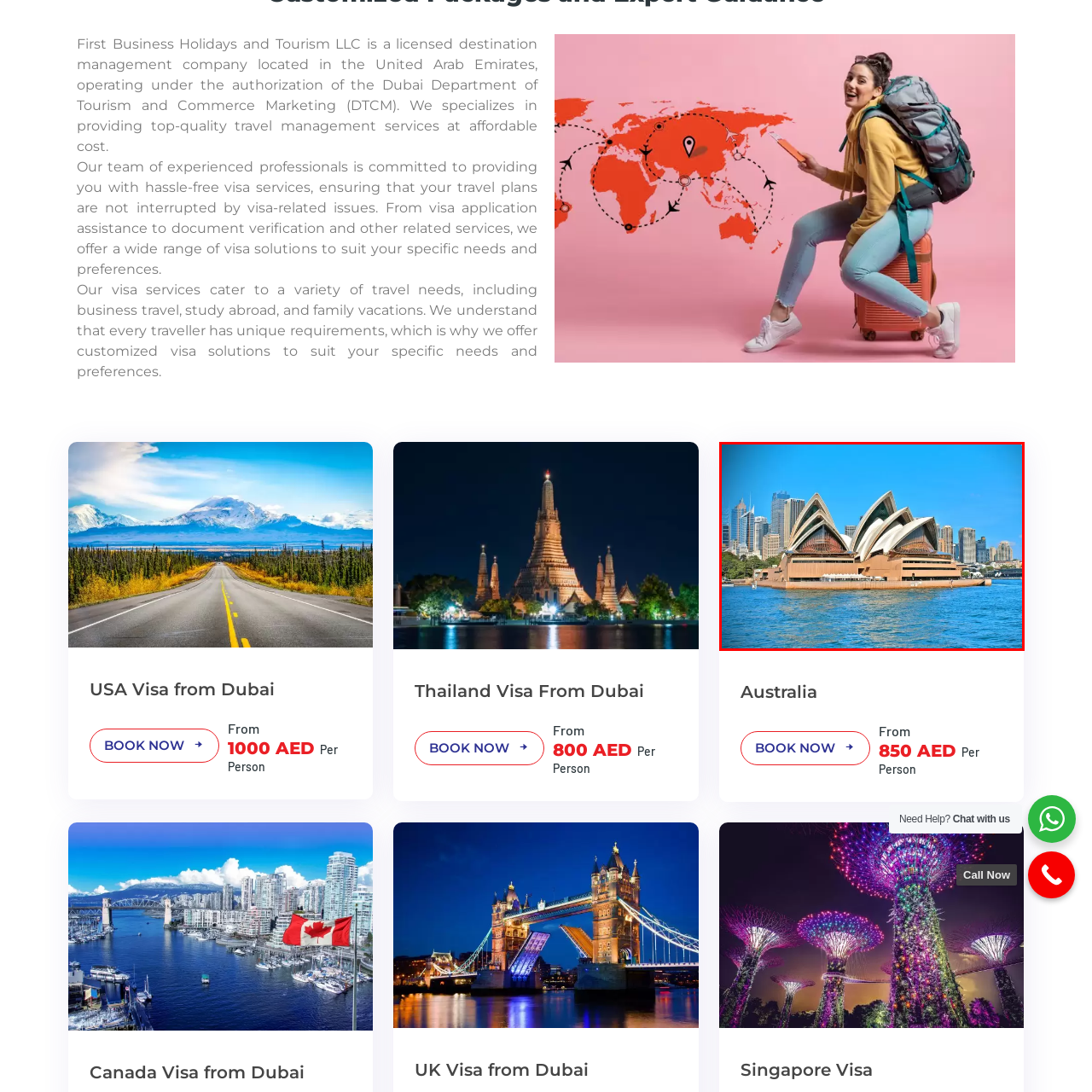Explain thoroughly what is happening in the image that is surrounded by the red box.

The image showcases the iconic Sydney Opera House, a stunning architectural masterpiece located on the Sydney Harbour in Australia. Characterized by its unique, sail-like structure, the Opera House prominently features multiple white, curved shells that create a striking profile against the clear blue sky. The surrounding waters reflect the vibrant colors of the scene, enhancing the beauty of this cultural landmark. In the background, the skyline of Sydney can be seen, adding urban contrast to the serene harbor setting. This renowned venue is not only a symbol of Australia but also a hub for performing arts, attracting millions of visitors each year who come to experience its world-class events and breathtaking views.